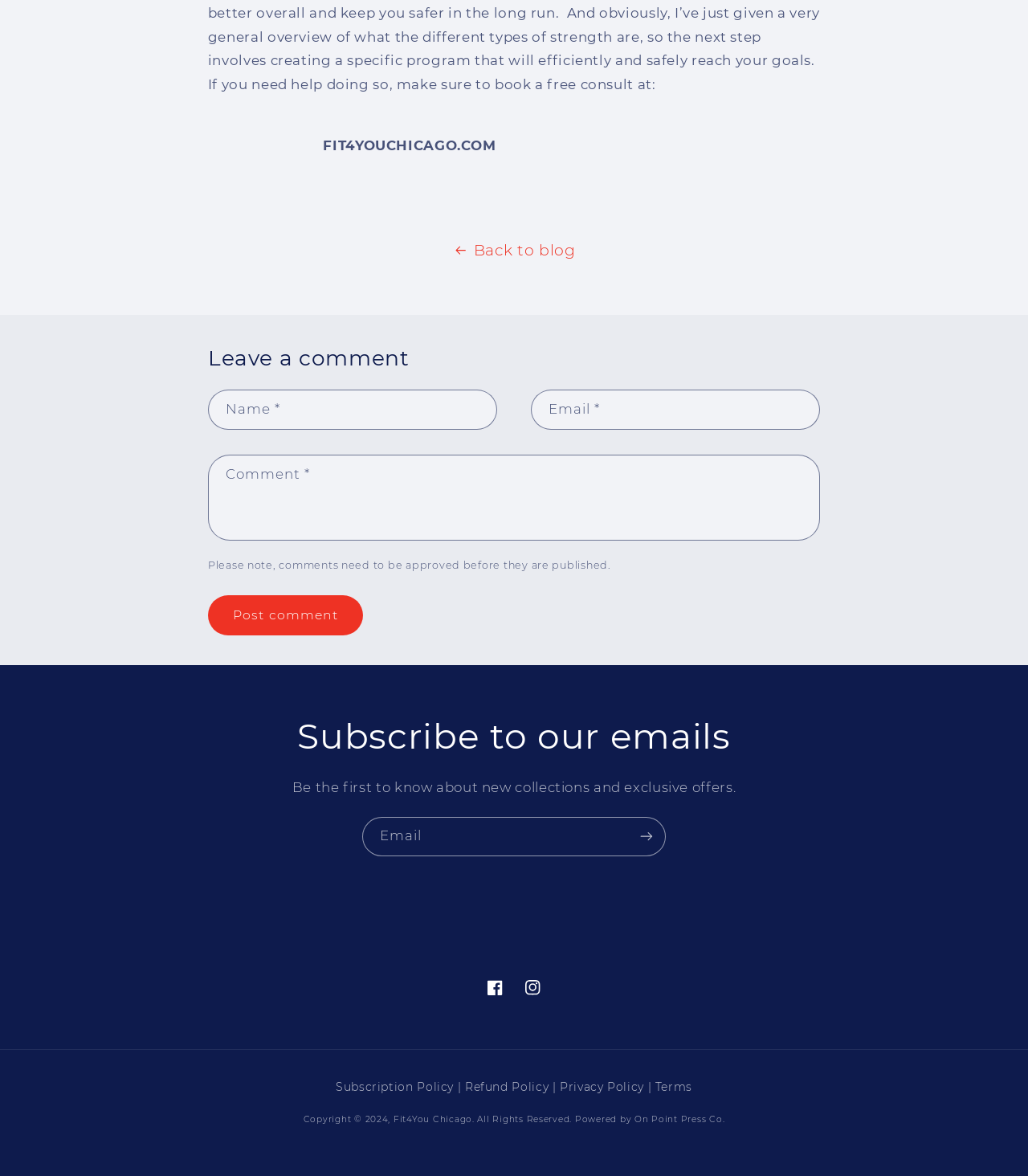Please locate the clickable area by providing the bounding box coordinates to follow this instruction: "Contact Jeff Gill".

None